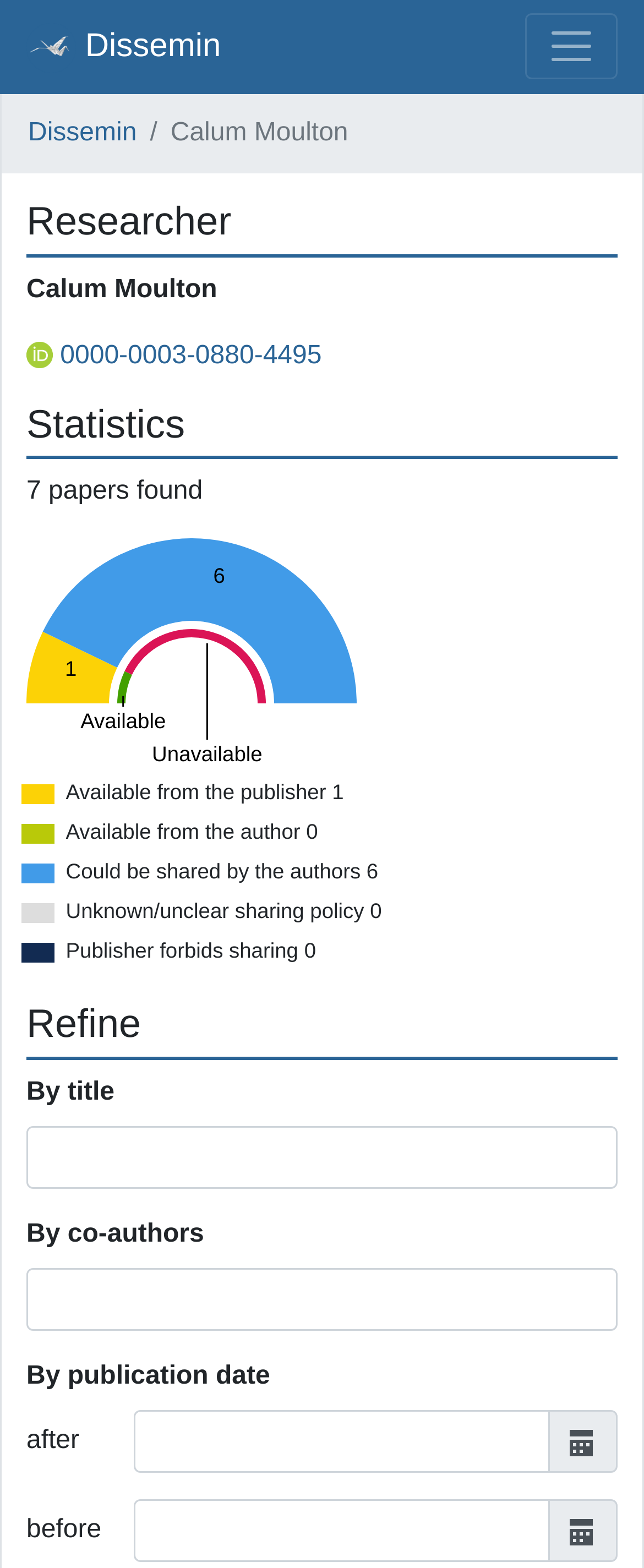Determine the bounding box coordinates of the region that needs to be clicked to achieve the task: "Click the logo".

[0.041, 0.008, 0.343, 0.051]